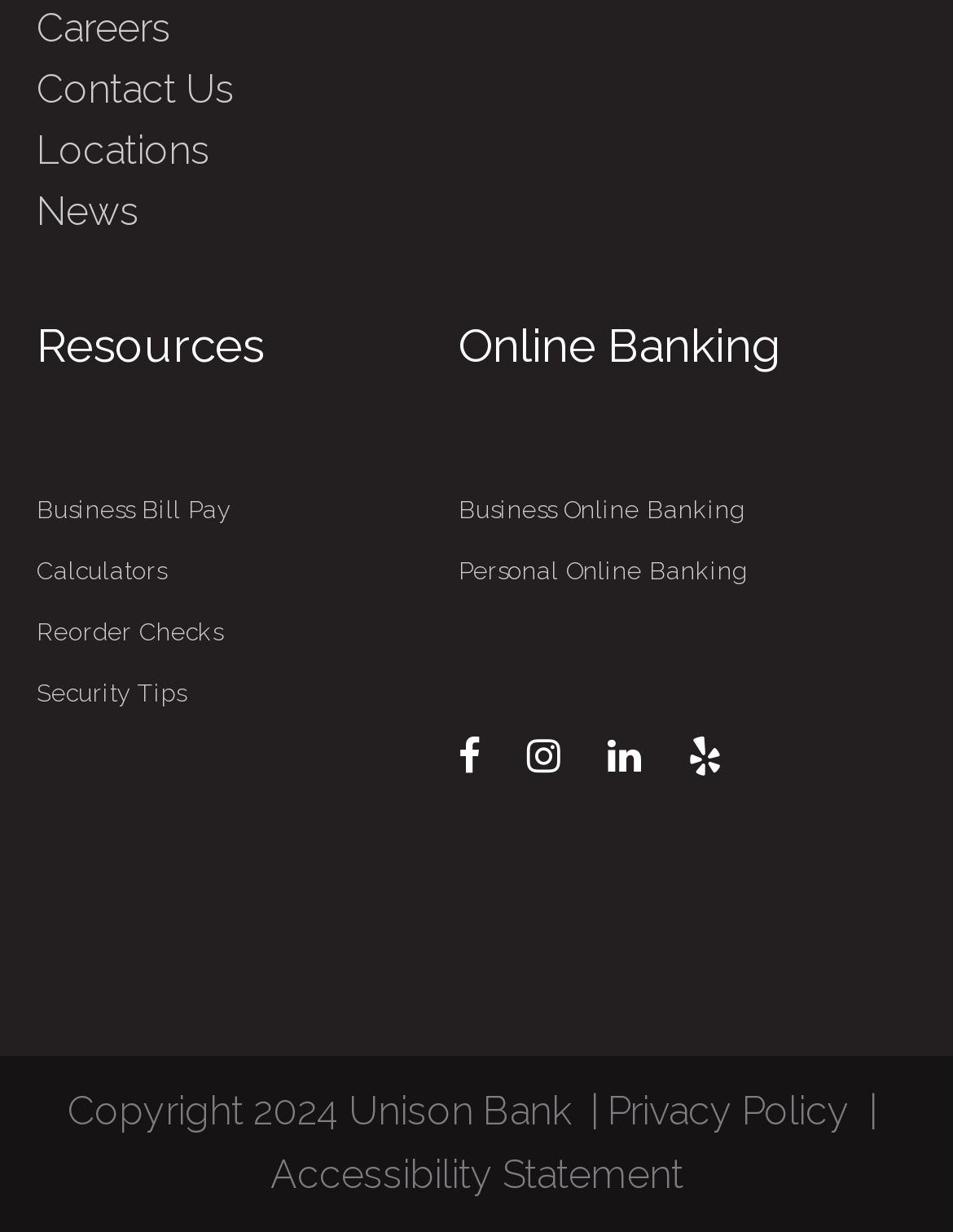Can you determine the bounding box coordinates of the area that needs to be clicked to fulfill the following instruction: "Go to Locations"?

[0.038, 0.1, 0.962, 0.144]